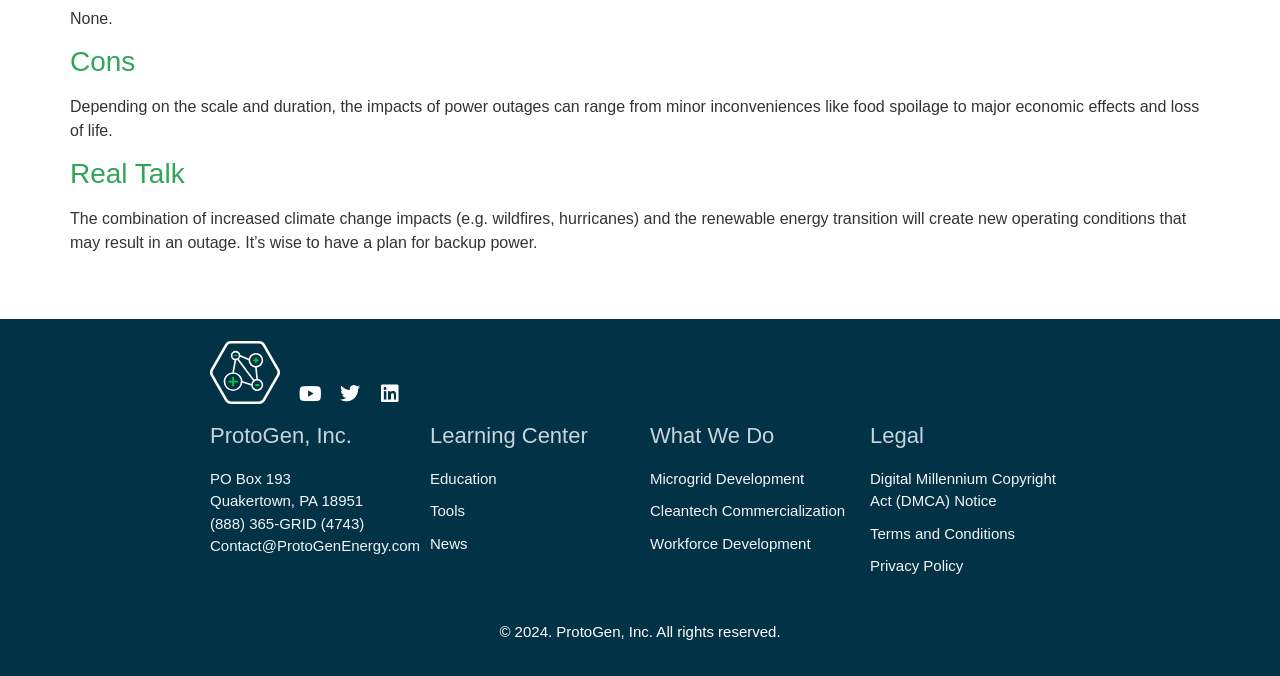Locate the bounding box coordinates of the UI element described by: "Tools". Provide the coordinates as four float numbers between 0 and 1, formatted as [left, top, right, bottom].

[0.336, 0.74, 0.492, 0.773]